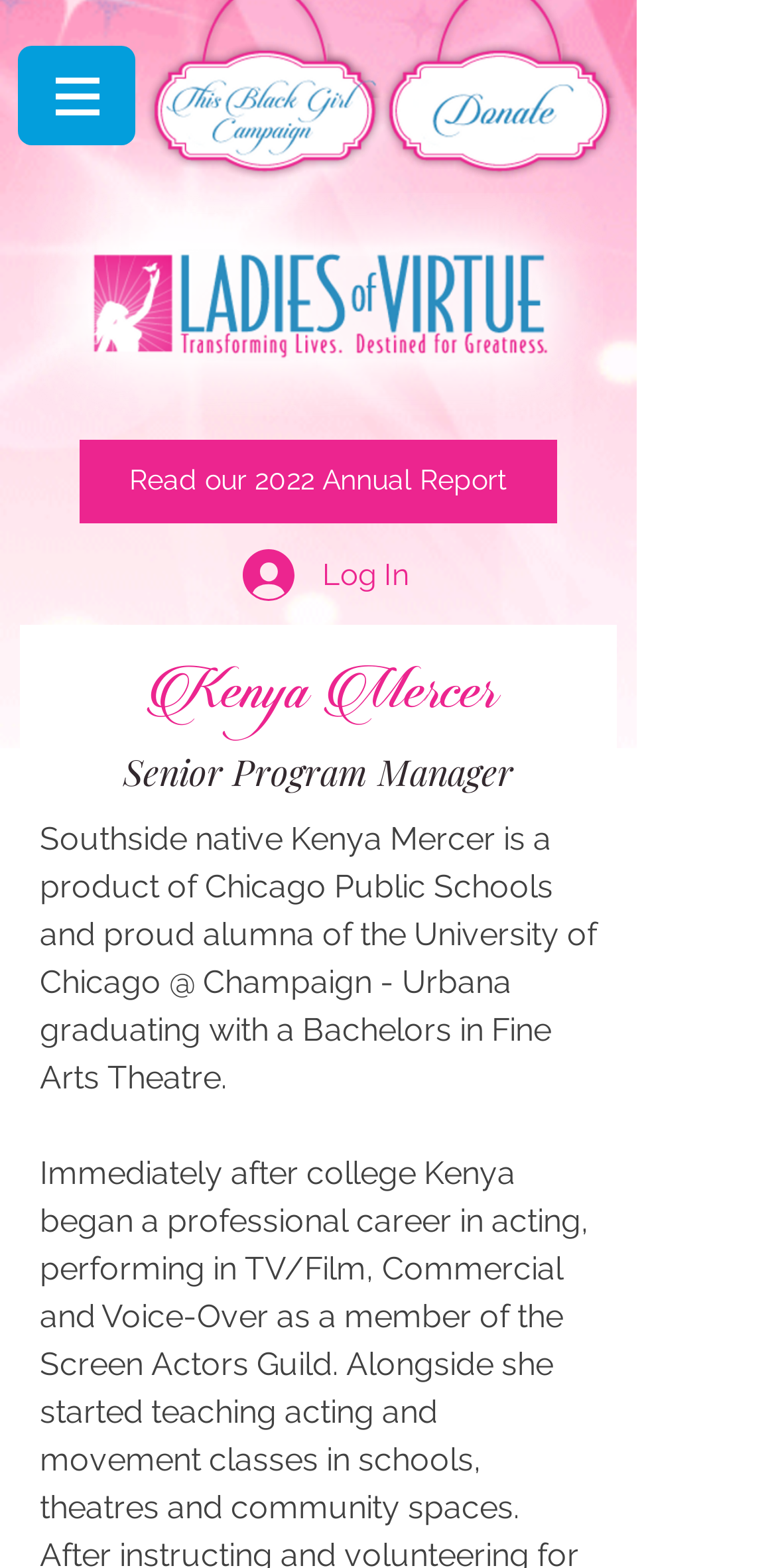What is the purpose of the button with a popup dialog?
Based on the image, give a concise answer in the form of a single word or short phrase.

Open navigation menu